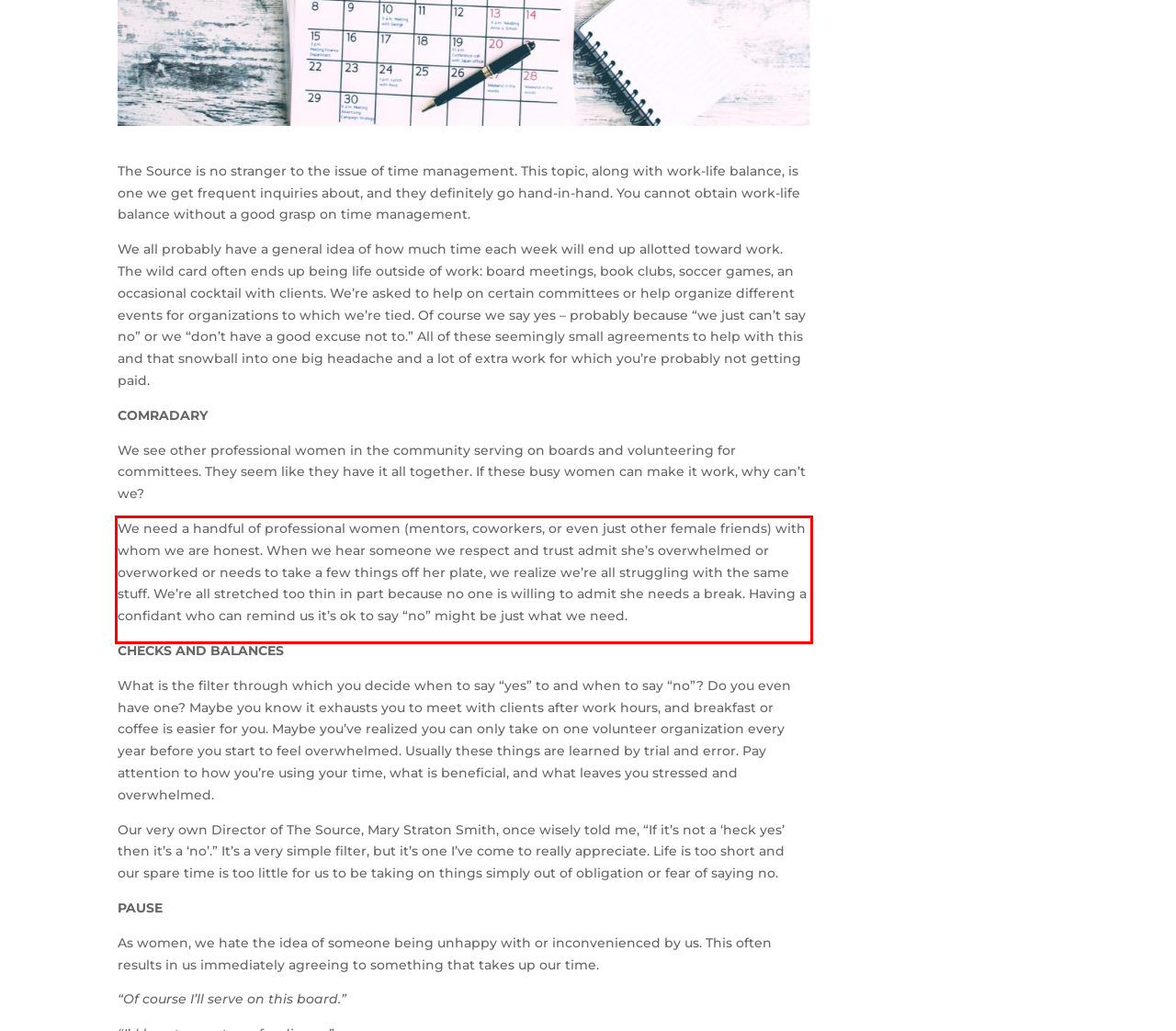Identify the text inside the red bounding box on the provided webpage screenshot by performing OCR.

We need a handful of professional women (mentors, coworkers, or even just other female friends) with whom we are honest. When we hear someone we respect and trust admit she’s overwhelmed or overworked or needs to take a few things off her plate, we realize we’re all struggling with the same stuff. We’re all stretched too thin in part because no one is willing to admit she needs a break. Having a confidant who can remind us it’s ok to say “no” might be just what we need.